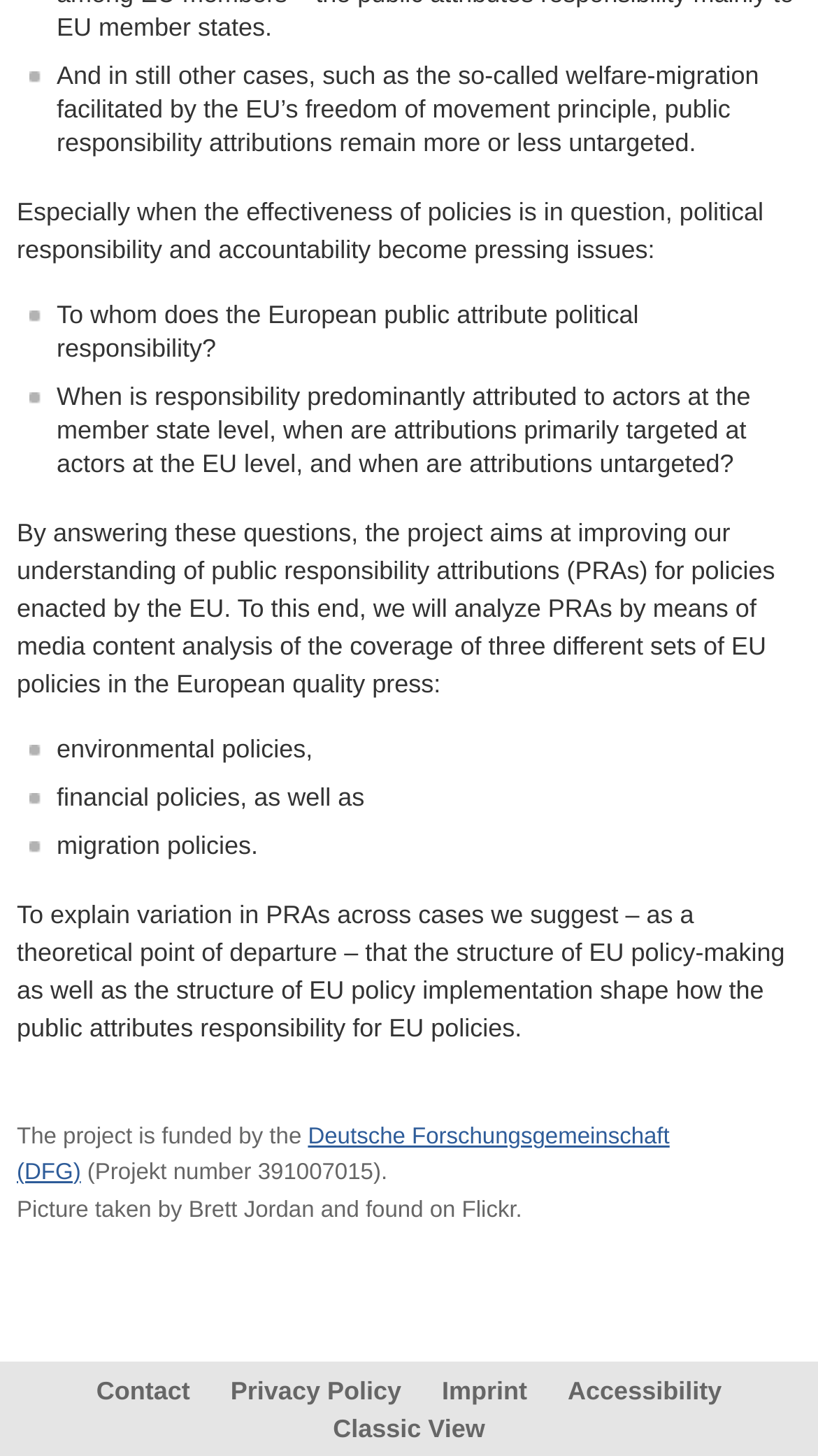Provide the bounding box coordinates of the HTML element this sentence describes: "Deutsche Forschungsgemeinschaft (DFG)". The bounding box coordinates consist of four float numbers between 0 and 1, i.e., [left, top, right, bottom].

[0.021, 0.772, 0.819, 0.813]